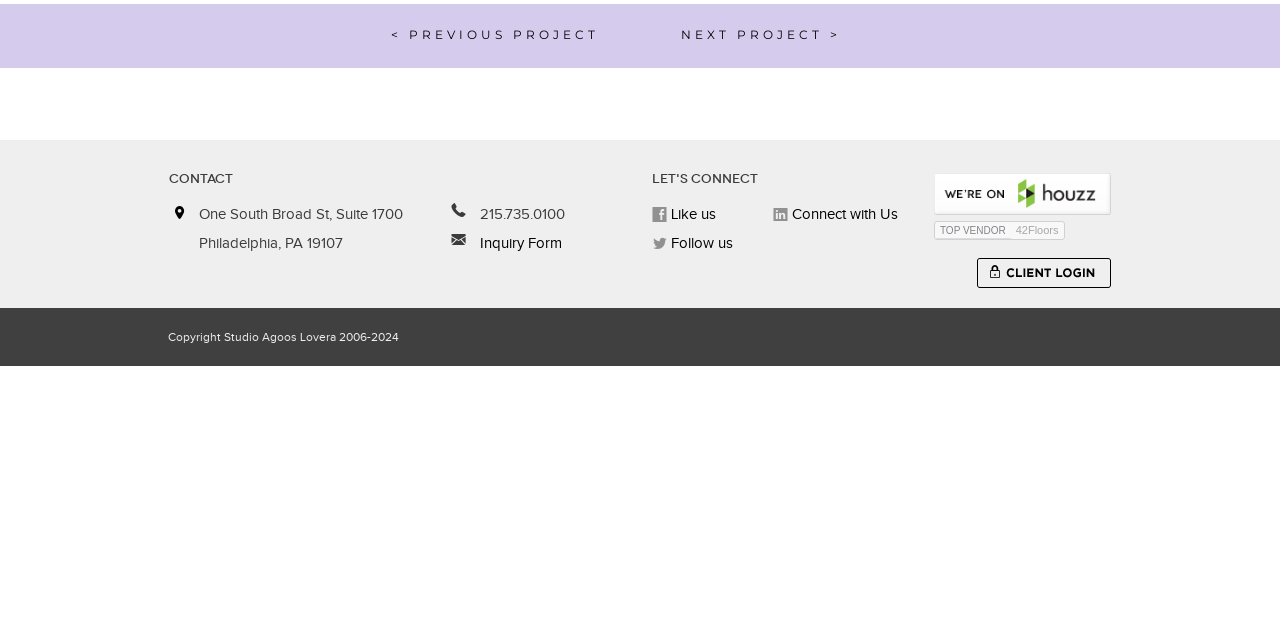Please locate the UI element described by "Follow us" and provide its bounding box coordinates.

[0.521, 0.367, 0.573, 0.394]